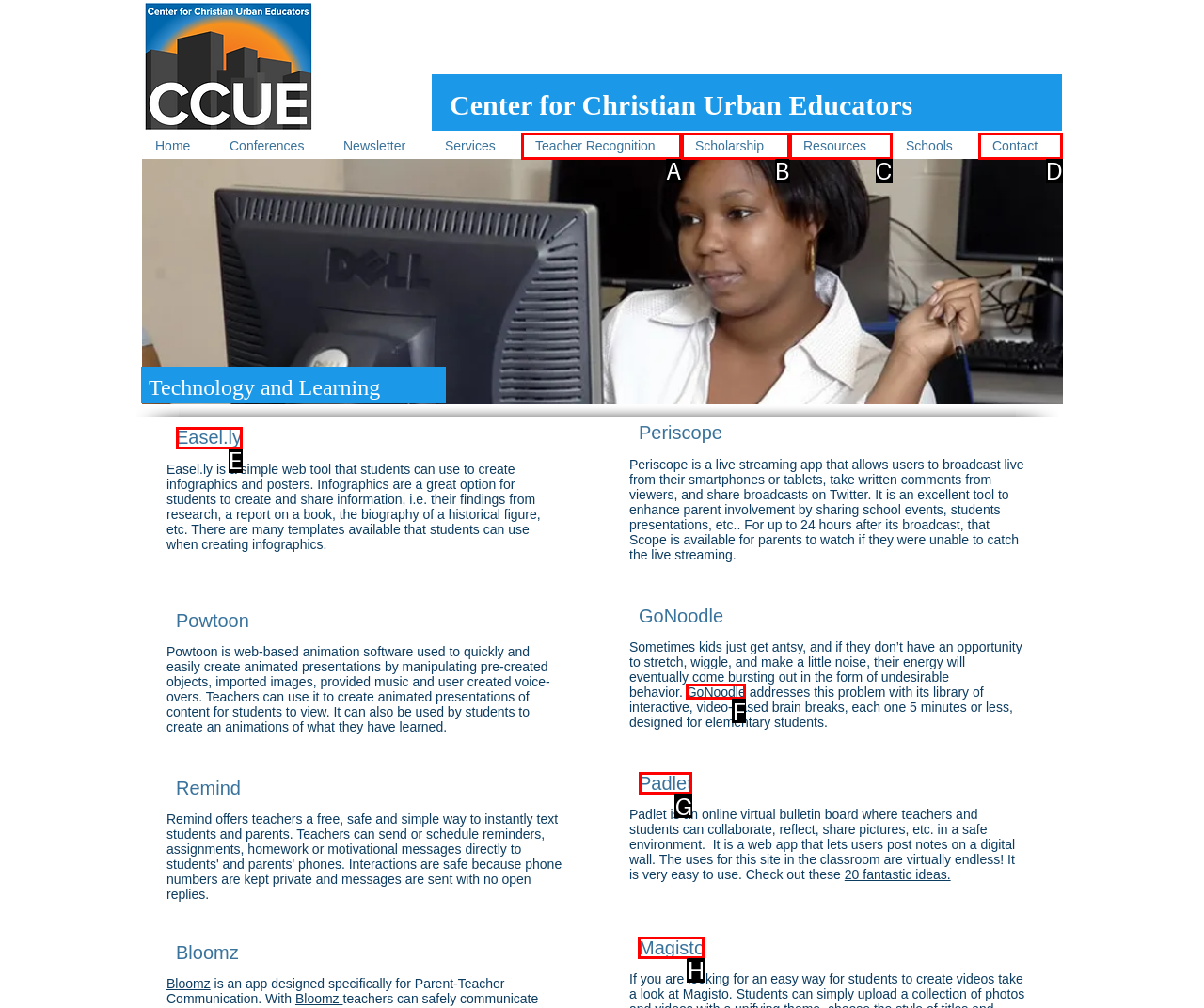Identify which lettered option to click to carry out the task: Discover 'Magisto' for video creation. Provide the letter as your answer.

H